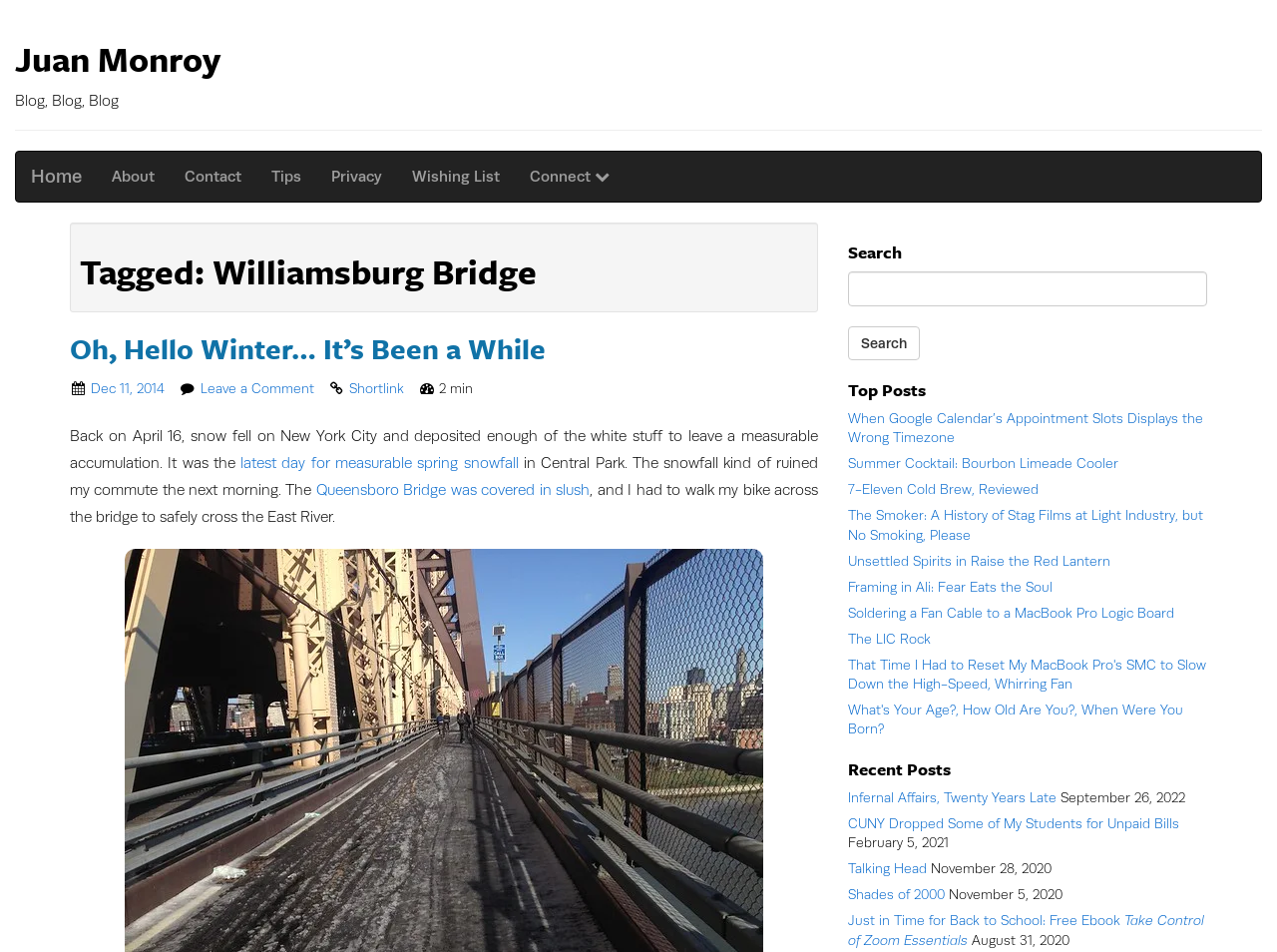Extract the bounding box of the UI element described as: "Infernal Affairs, Twenty Years Late".

[0.664, 0.829, 0.827, 0.846]